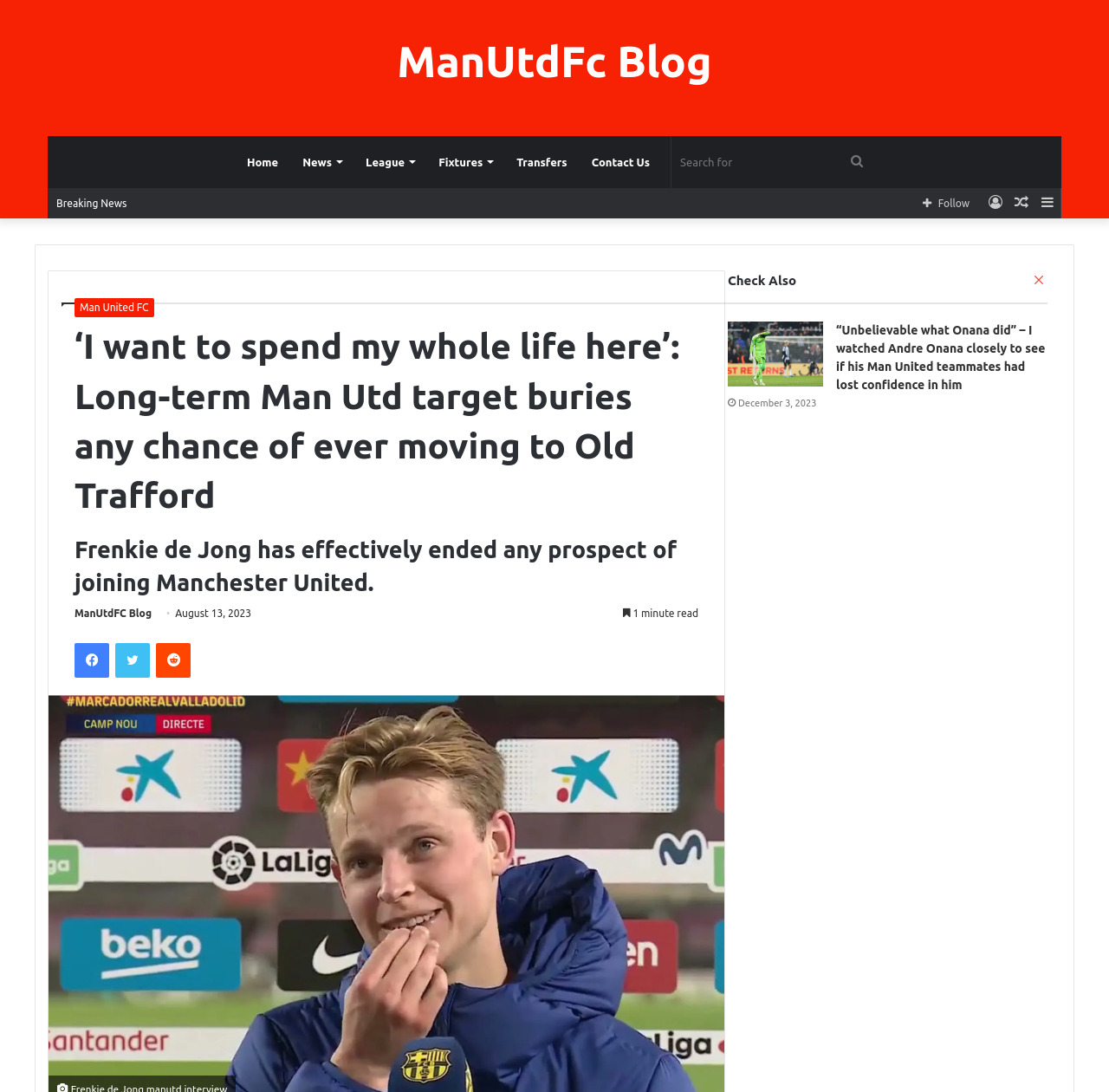Identify the bounding box coordinates of the region that should be clicked to execute the following instruction: "Follow on Facebook".

[0.067, 0.589, 0.098, 0.621]